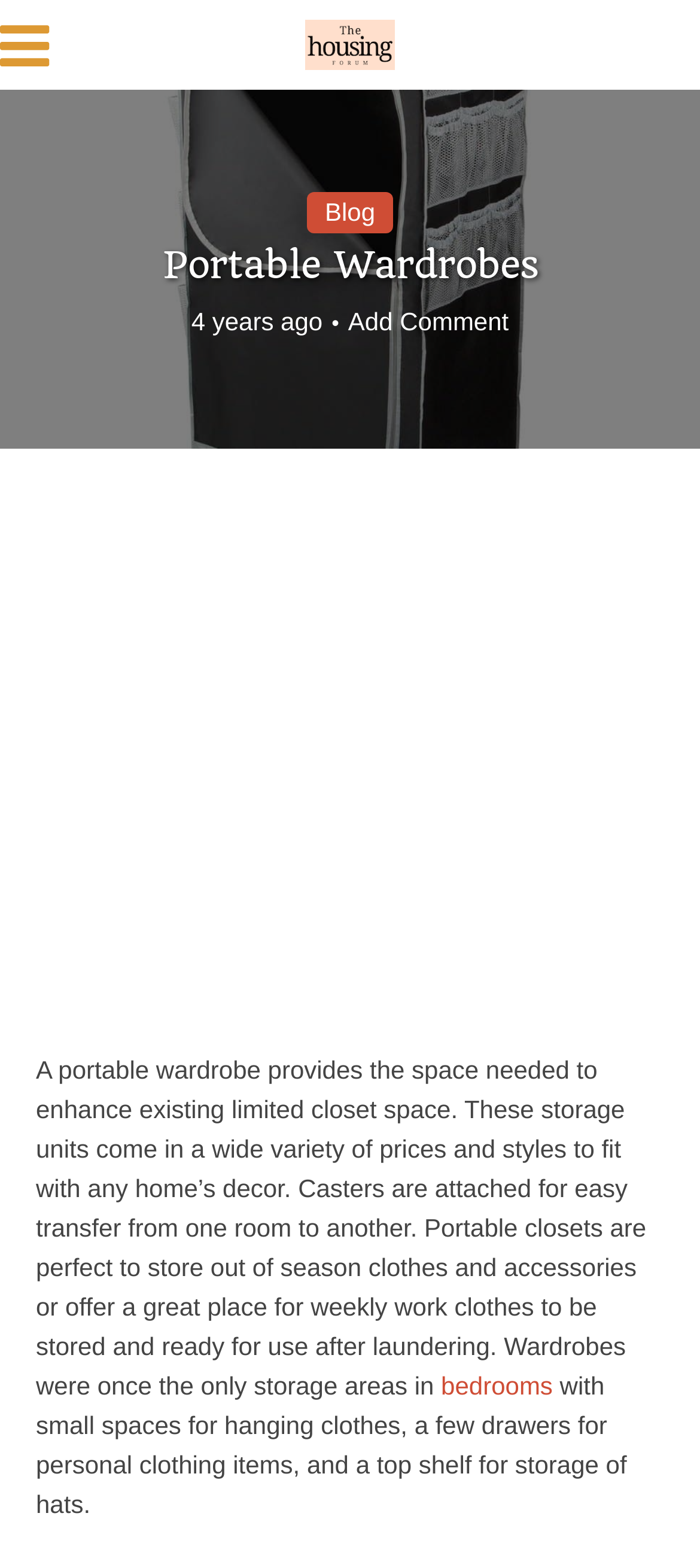What can be stored on the top shelf of a wardrobe?
Using the image as a reference, give an elaborate response to the question.

The webpage mentions that a traditional wardrobe typically has a top shelf for storage of hats, among other items.